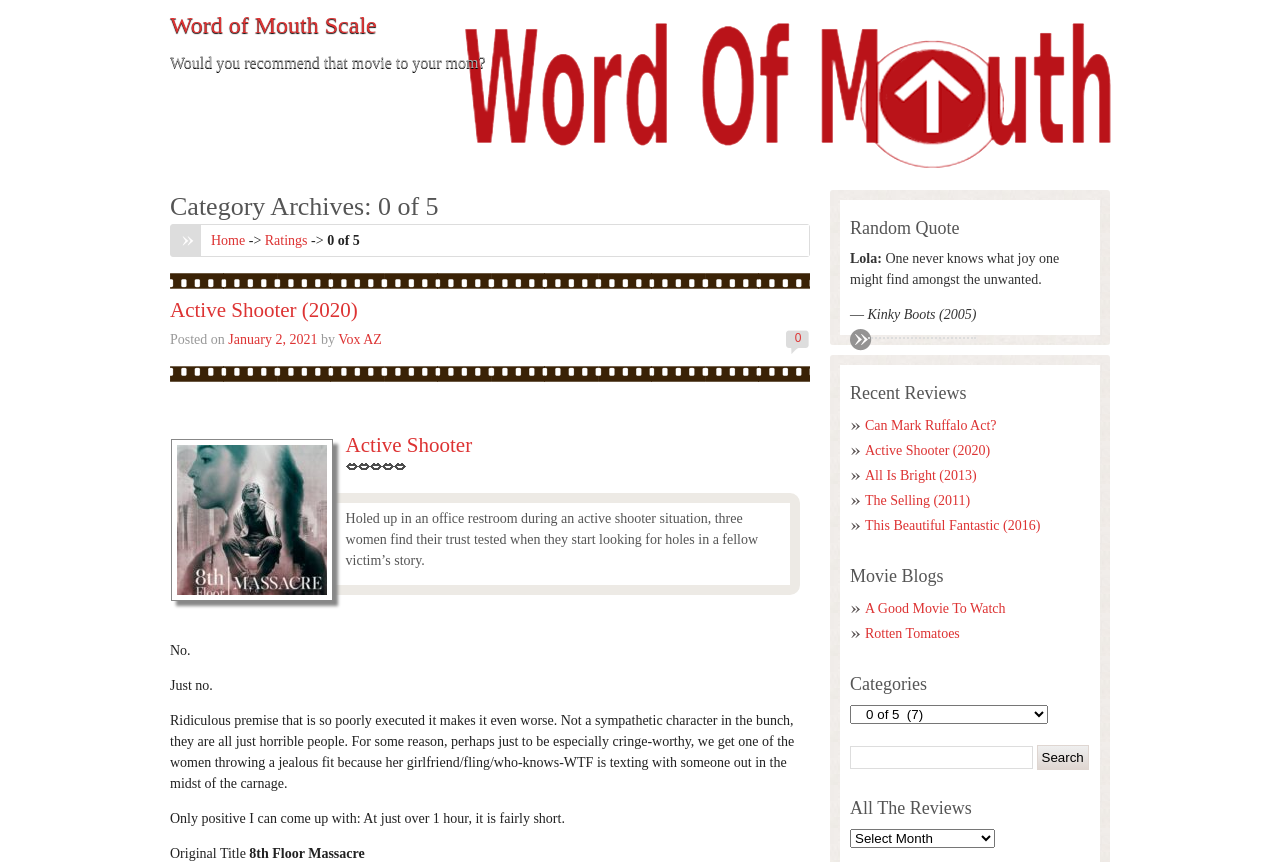Select the bounding box coordinates of the element I need to click to carry out the following instruction: "Click on the 'Word of Mouth Scale' link".

[0.133, 0.014, 0.294, 0.044]